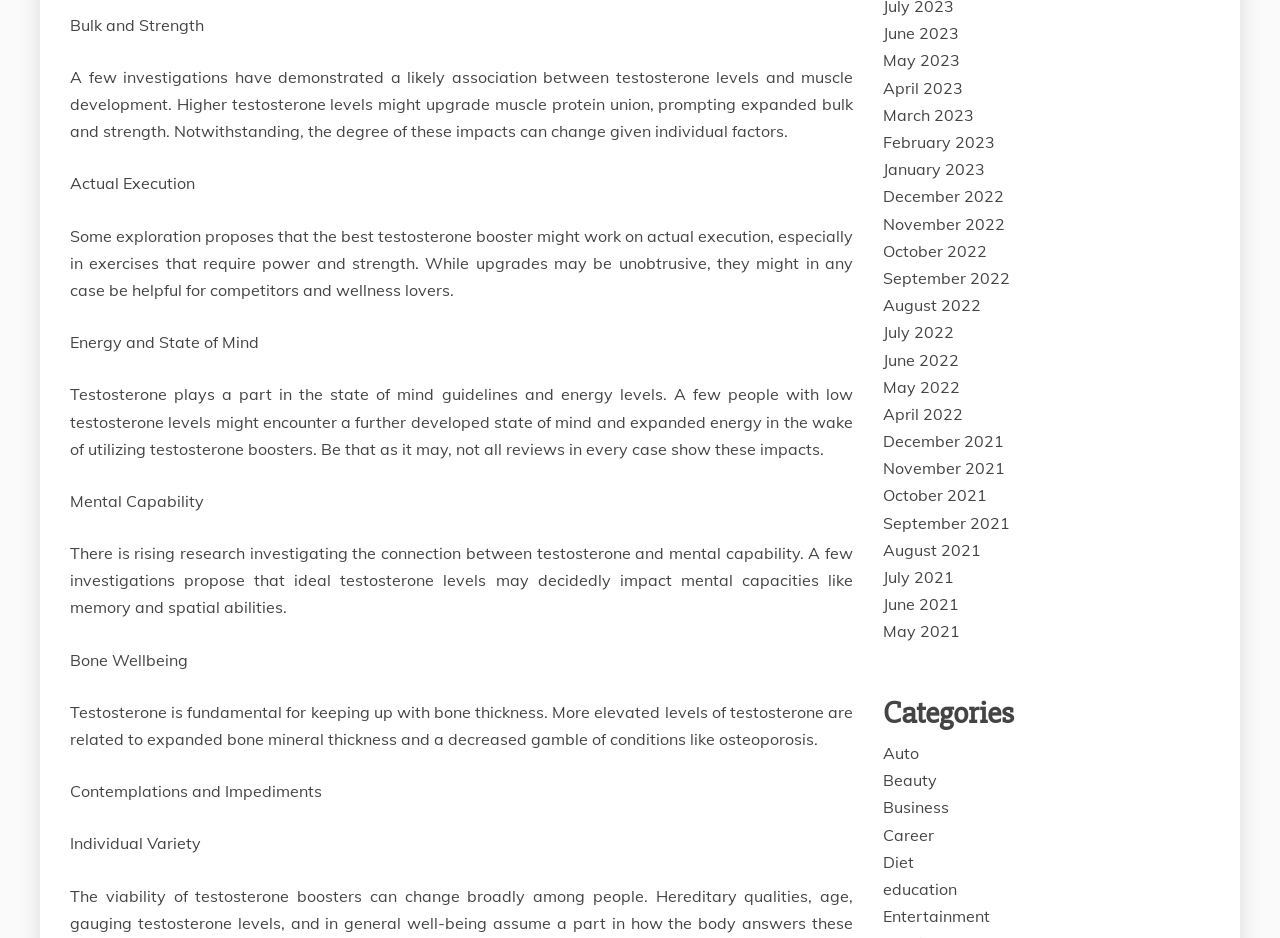Predict the bounding box of the UI element based on this description: "Diet".

[0.69, 0.908, 0.714, 0.929]